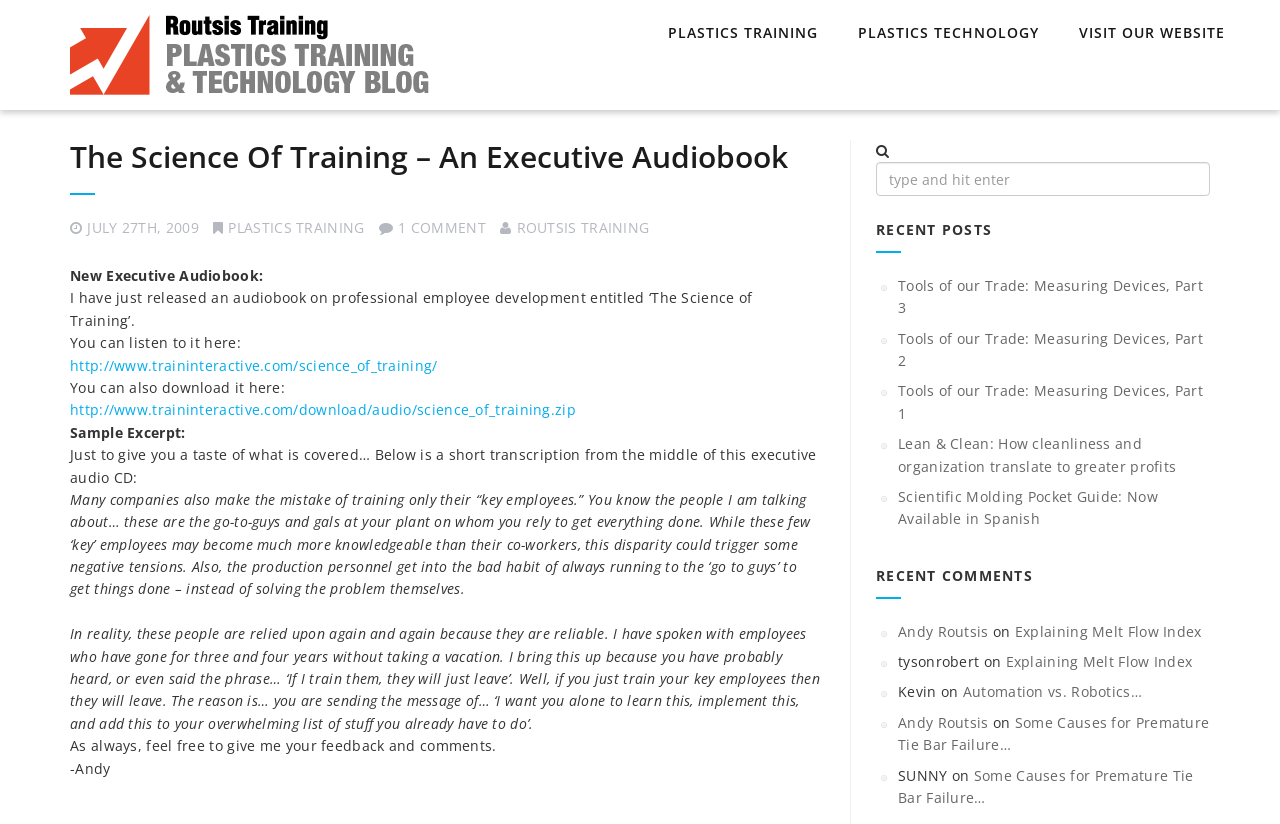What is the title of the executive audiobook?
Based on the screenshot, provide a one-word or short-phrase response.

The Science Of Training